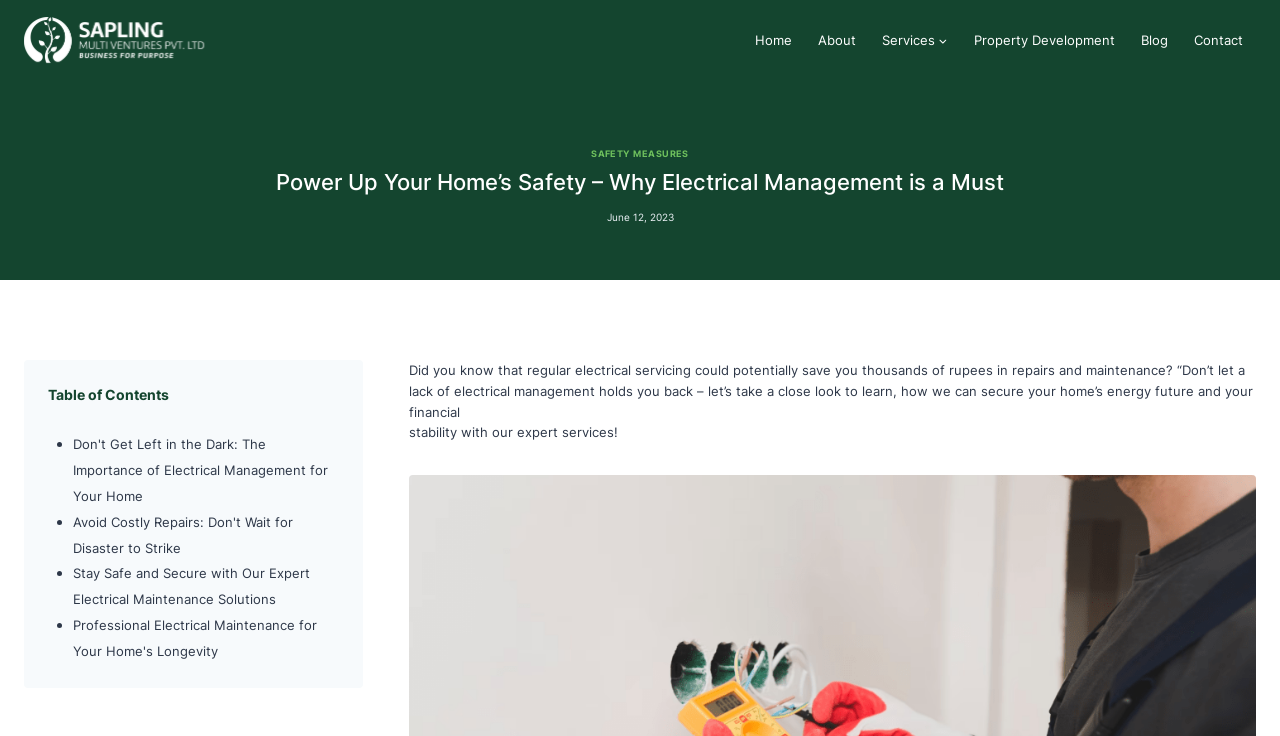Please locate the bounding box coordinates of the element that should be clicked to achieve the given instruction: "Click on the 'Home' link".

[0.58, 0.0, 0.629, 0.109]